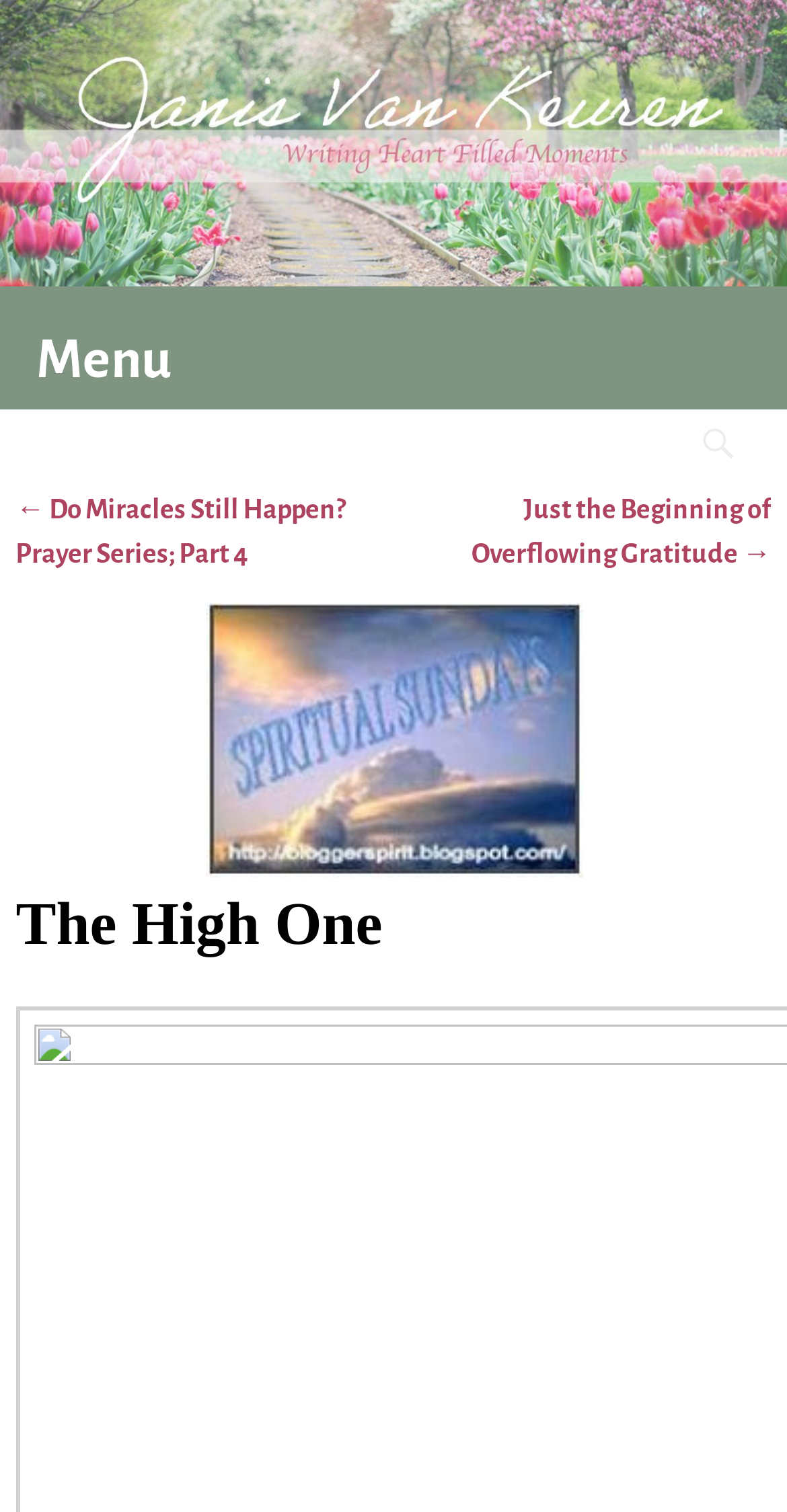Please respond to the question using a single word or phrase:
What is the title of the sidebar?

The High One